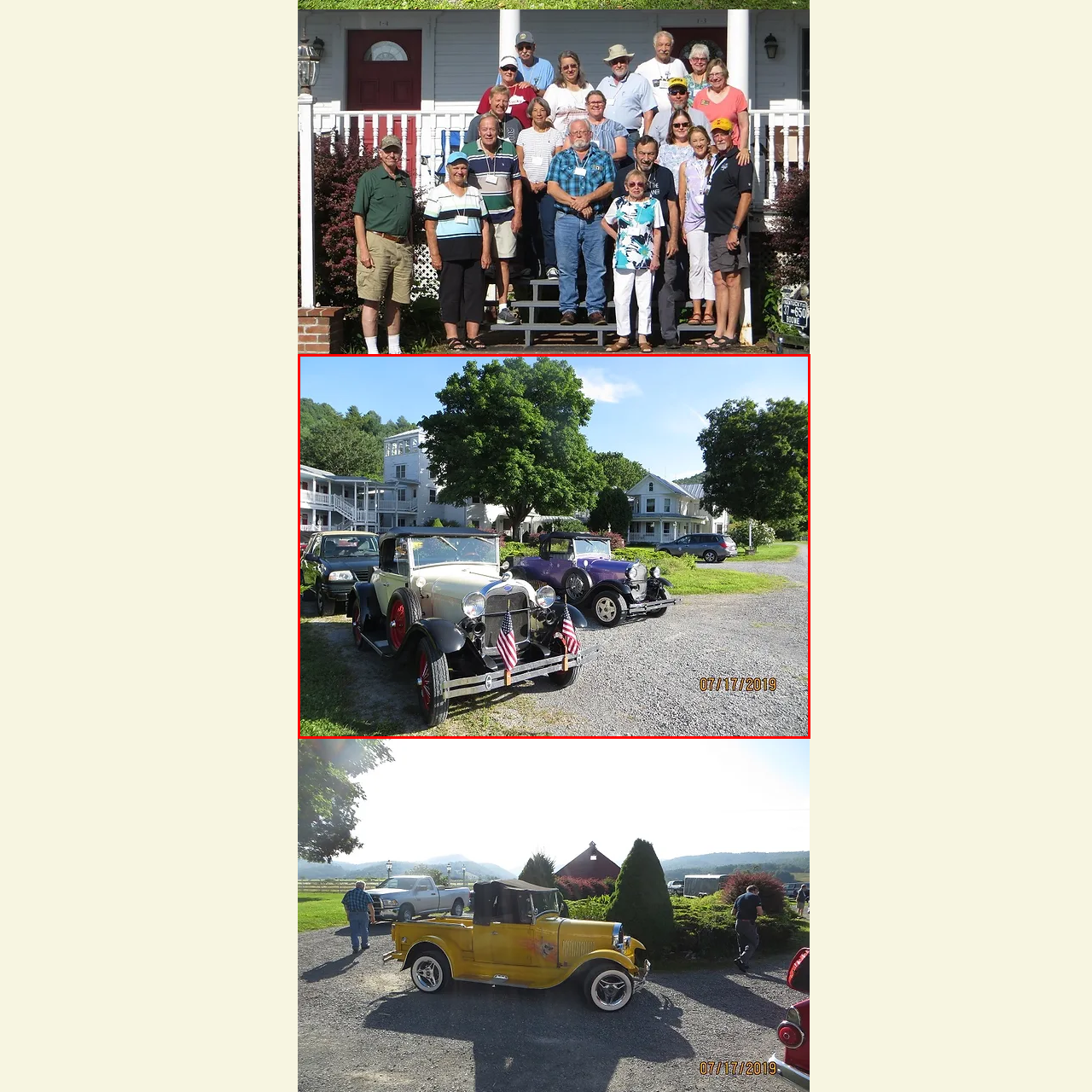Concentrate on the image highlighted by the red boundary and deliver a detailed answer to the following question, using the information from the image:
What provides a picturesque canopy in the background?

The caption describes the background of the image, where a cluster of trees provides a picturesque canopy, creating a serene atmosphere in the scene.